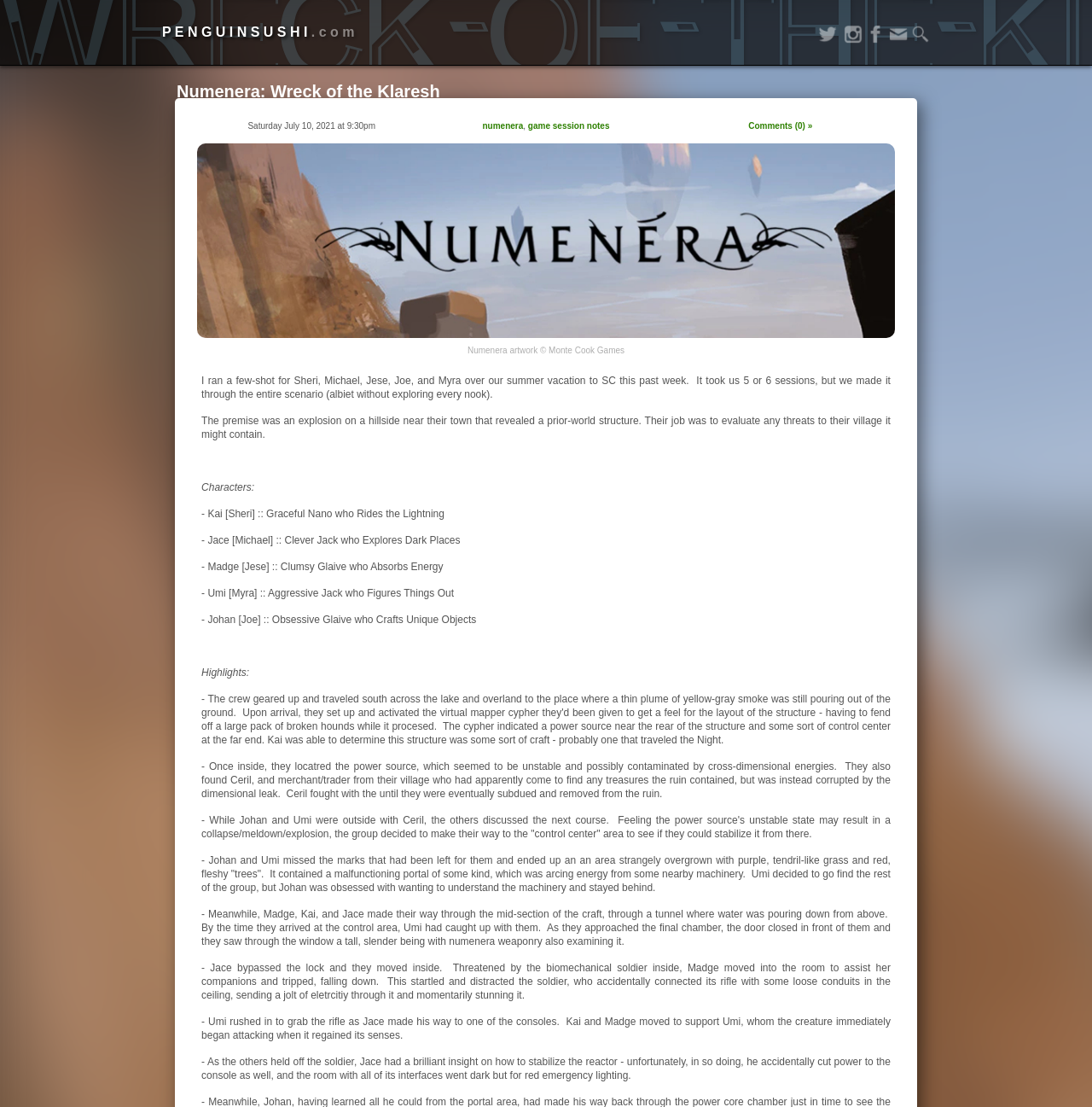Can you find the bounding box coordinates for the element to click on to achieve the instruction: "Search for something"?

None